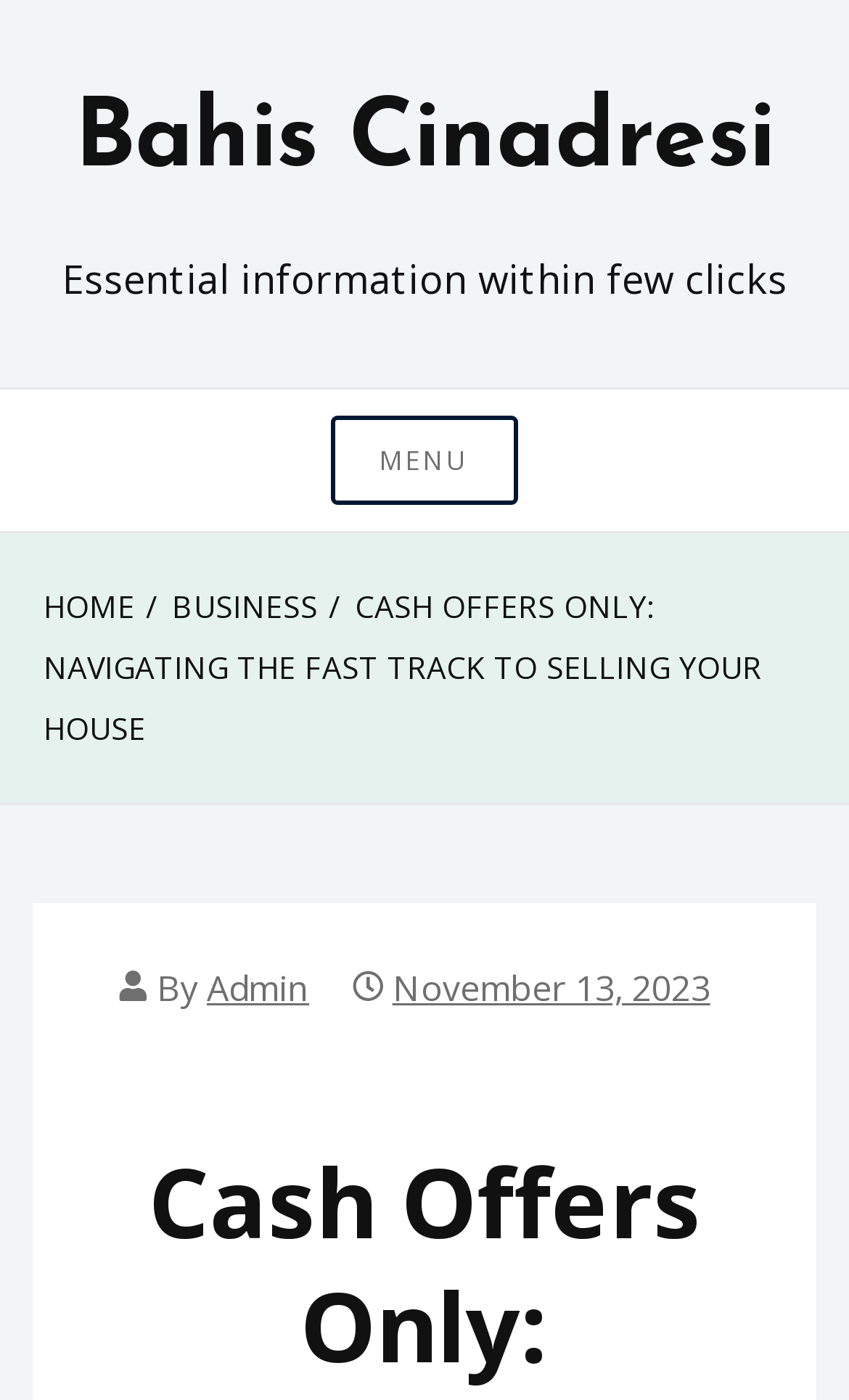Write a detailed summary of the webpage, including text, images, and layout.

The webpage appears to be an article or blog post about navigating the fast track to selling a house, with a focus on cash offers. At the top of the page, there is a link to "Bahis Cinadresi" and a brief phrase "Essential information within few clicks". 

Below this, there is a header section with a "MENU" button on the right side, which is not expanded. 

Under the header, there is a breadcrumbs navigation section that displays the page's location within the website. This section contains three links: "HOME", "BUSINESS", and the title of the current page, "CASH OFFERS ONLY: NAVIGATING THE FAST TRACK TO SELLING YOUR HOUSE". 

The title link is followed by the author's name, "Admin", and the publication date, "November 13, 2023". The publication date is also marked as a time element.